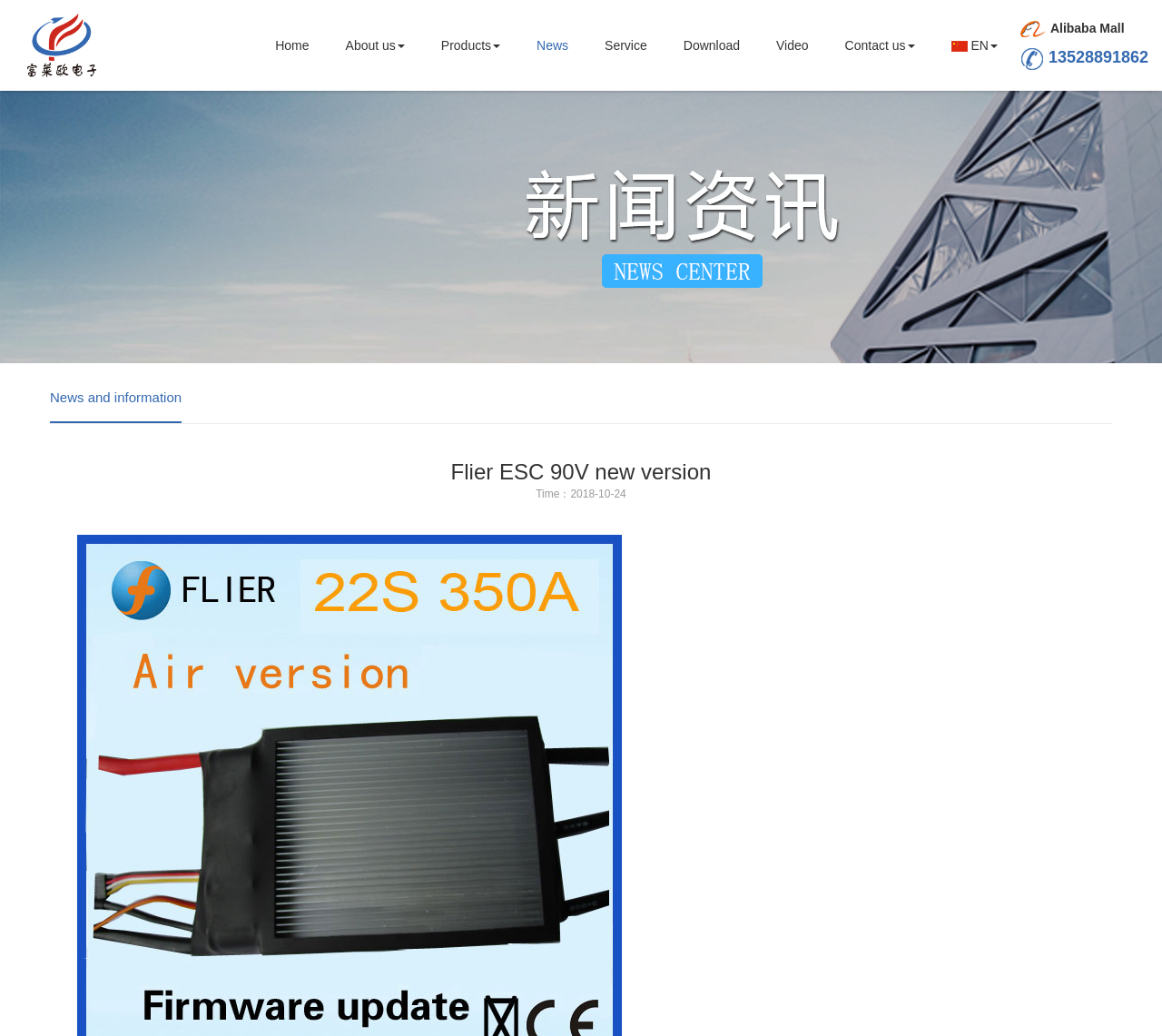Identify the bounding box coordinates for the region to click in order to carry out this instruction: "Click the Home link". Provide the coordinates using four float numbers between 0 and 1, formatted as [left, top, right, bottom].

[0.225, 0.022, 0.278, 0.066]